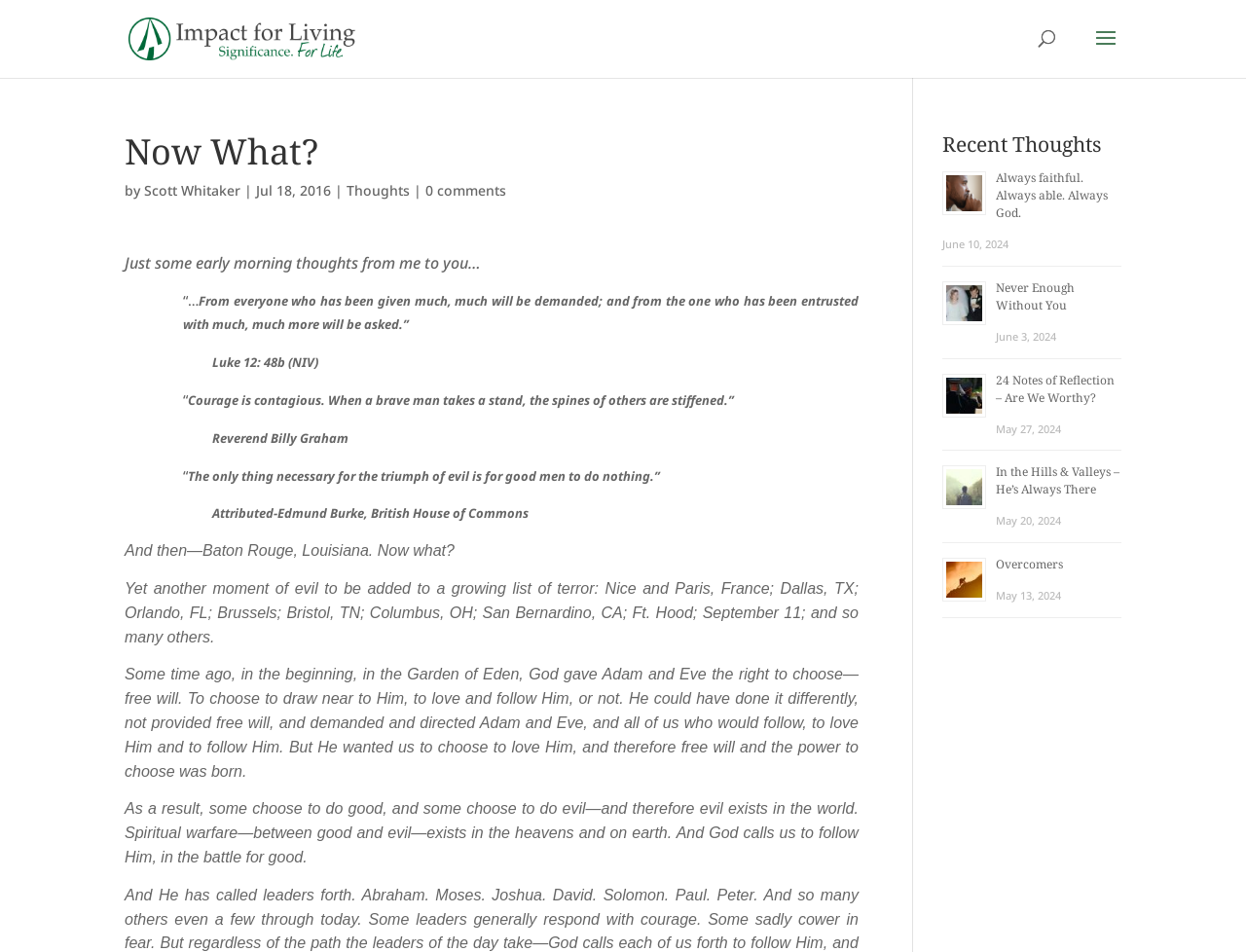Determine the bounding box coordinates for the UI element described. Format the coordinates as (top-left x, top-left y, bottom-right x, bottom-right y) and ensure all values are between 0 and 1. Element description: Contact Us

None